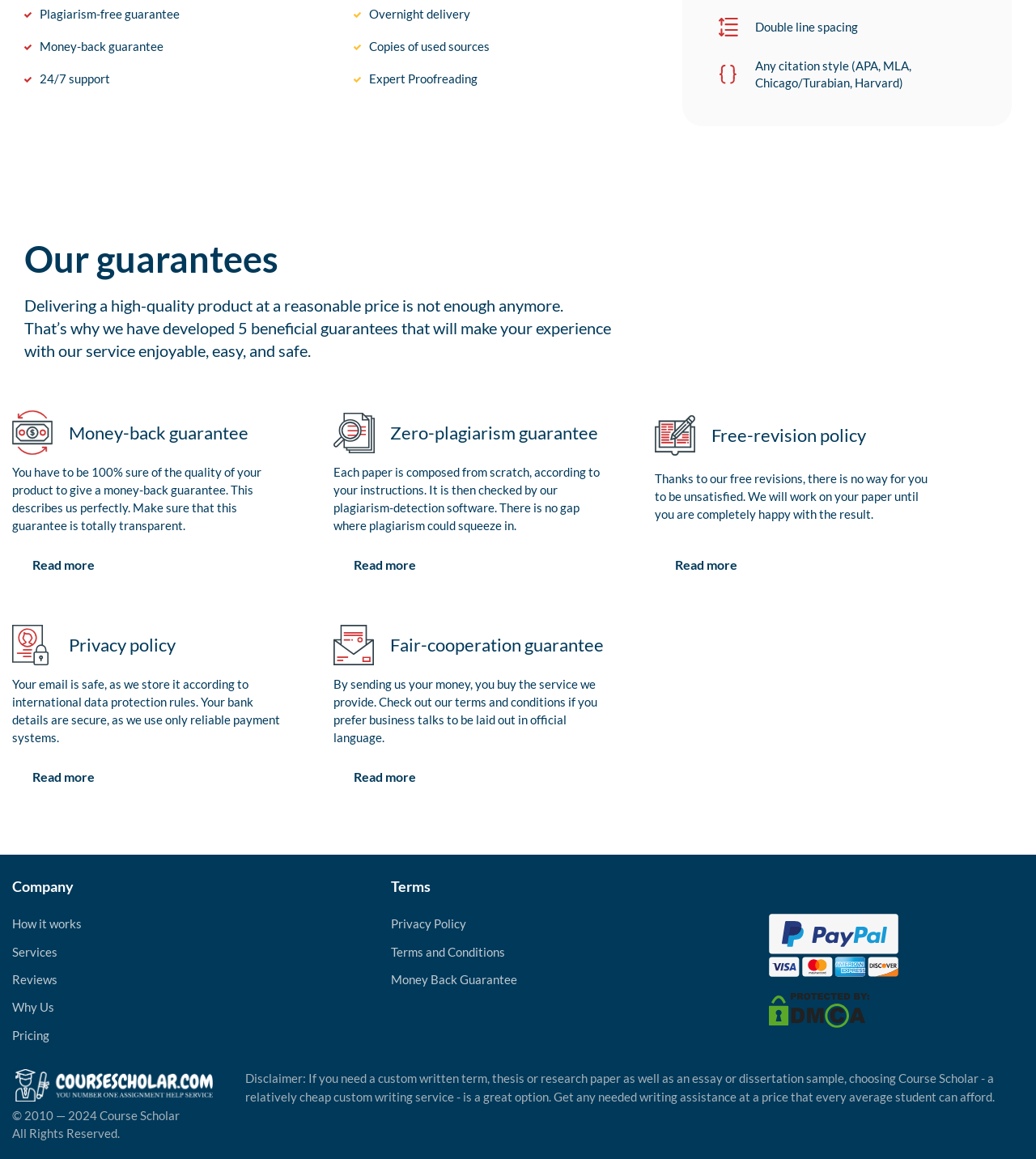Please identify the bounding box coordinates of the area that needs to be clicked to fulfill the following instruction: "Read more about 'Money-back guarantee'."

[0.012, 0.473, 0.111, 0.502]